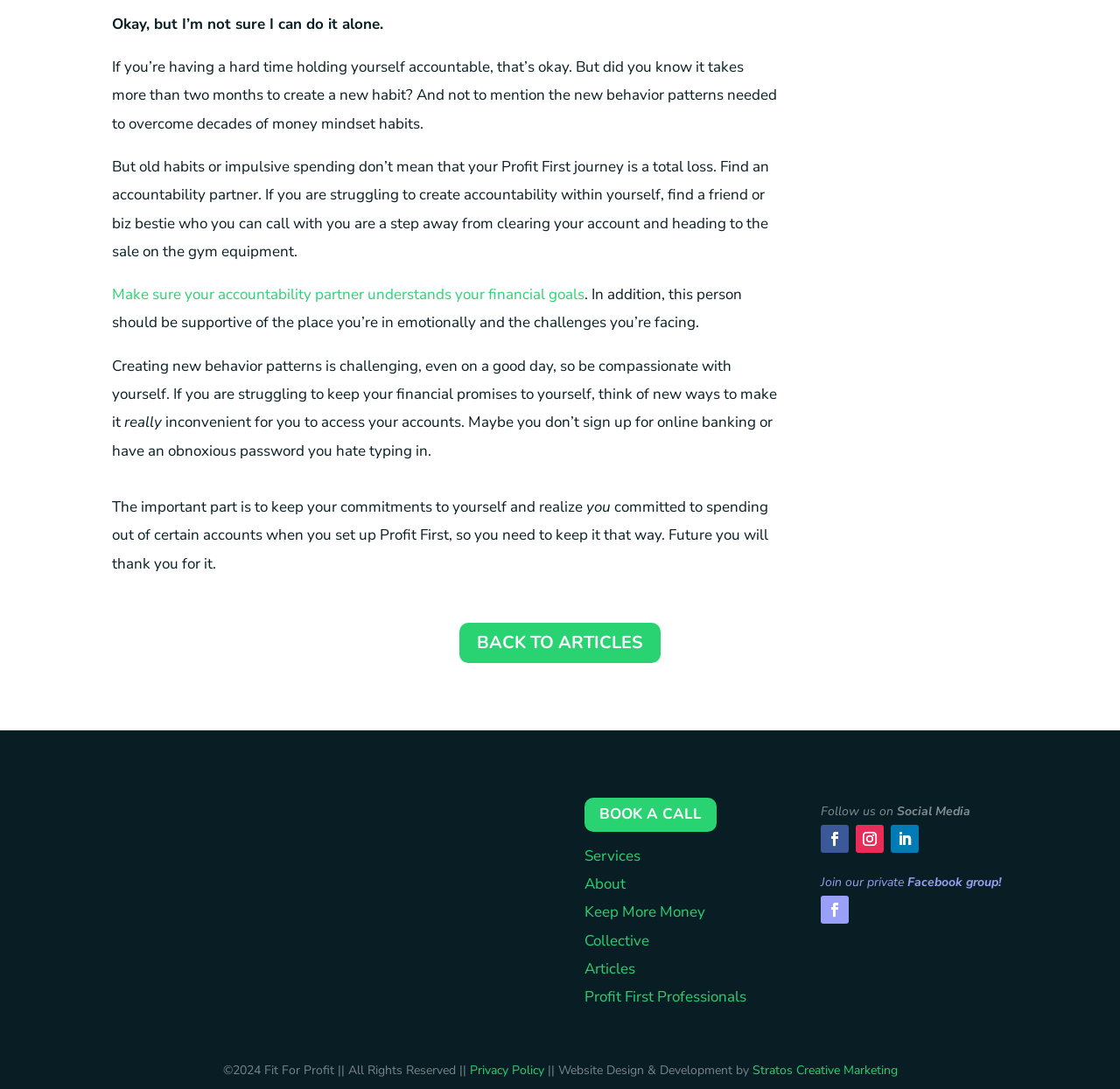What is the recommended approach to making financial commitments?
Use the screenshot to answer the question with a single word or phrase.

Make it inconvenient